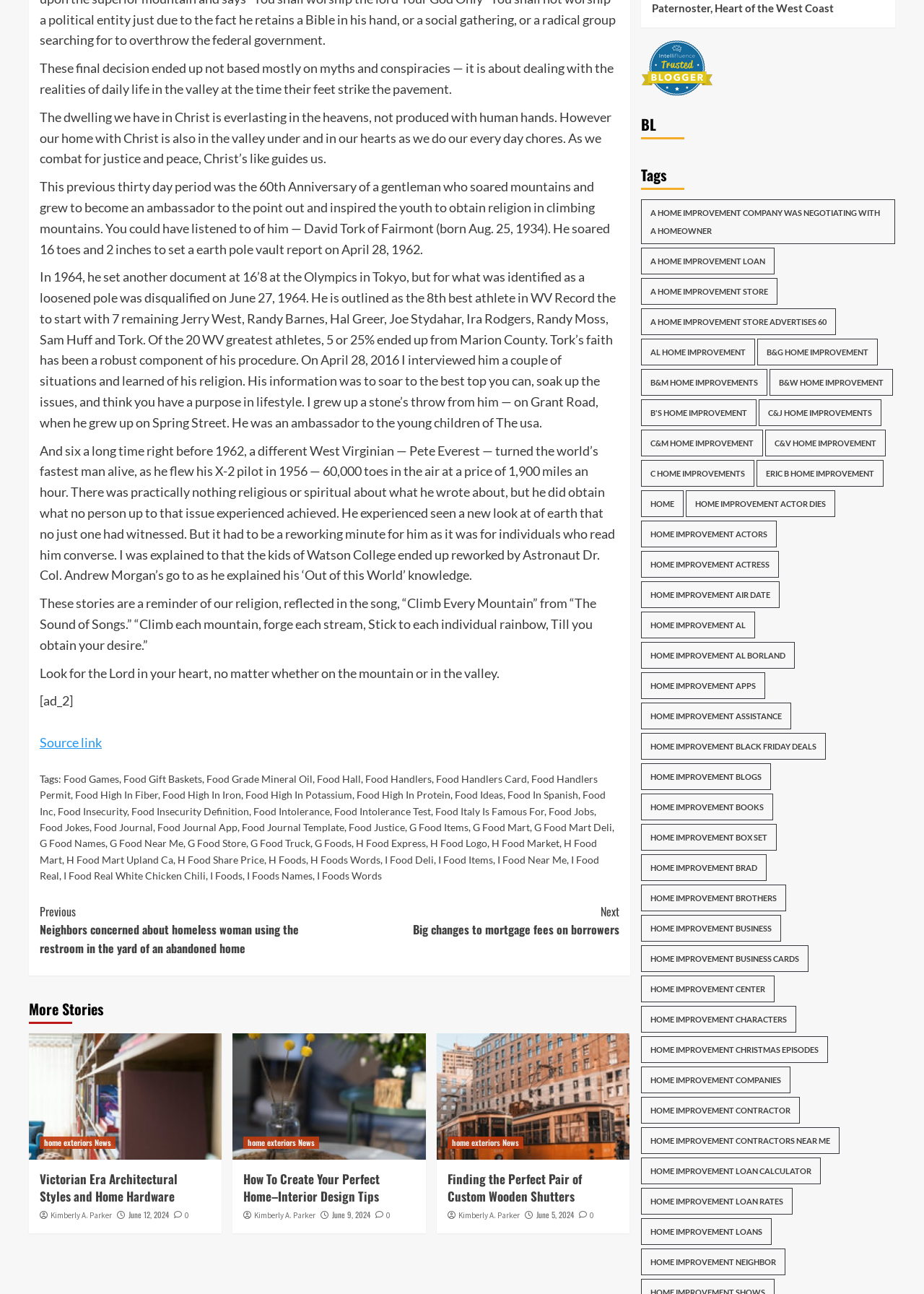Find the bounding box coordinates of the clickable region needed to perform the following instruction: "Click on the 'Source link'". The coordinates should be provided as four float numbers between 0 and 1, i.e., [left, top, right, bottom].

[0.043, 0.568, 0.11, 0.58]